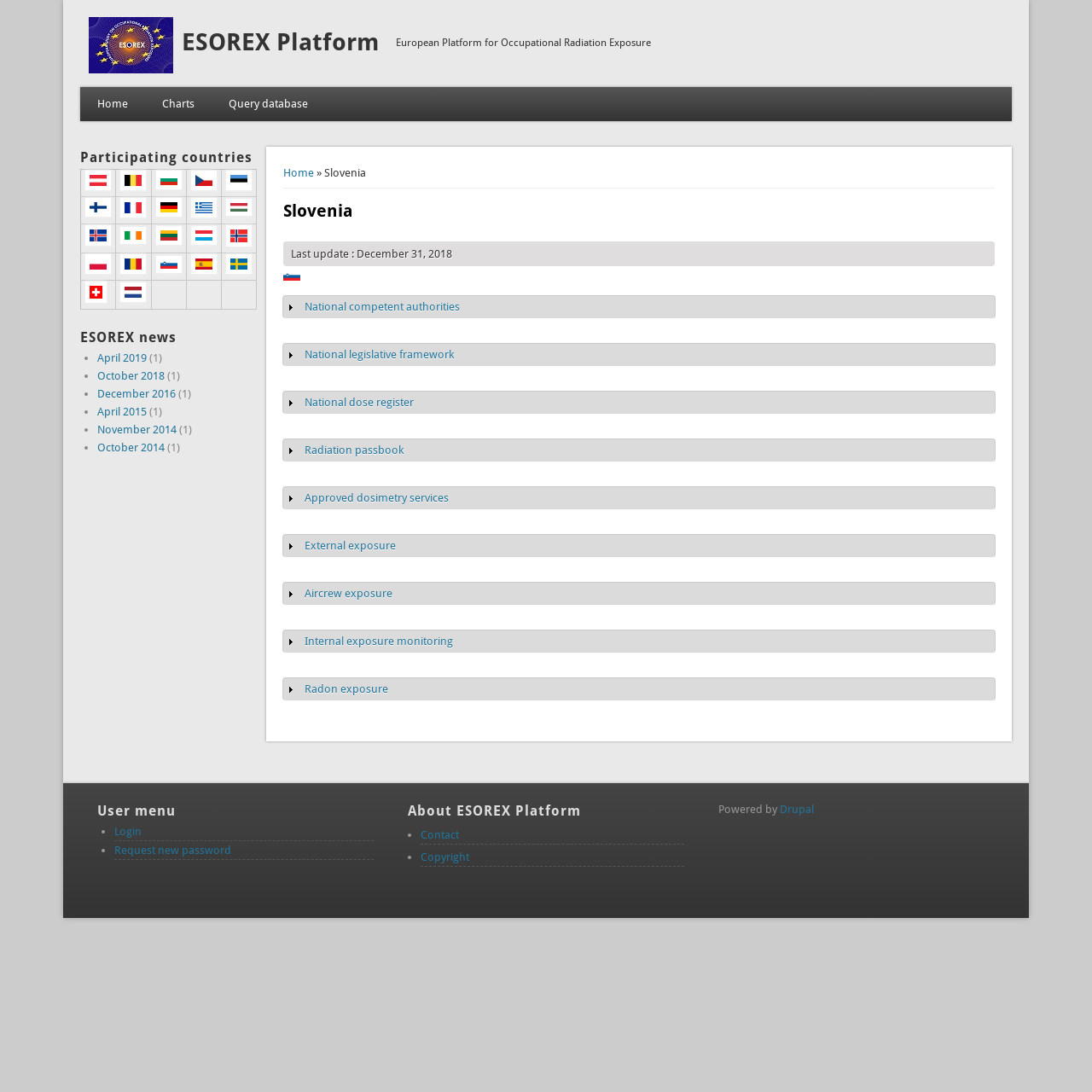Please find the bounding box coordinates of the element that must be clicked to perform the given instruction: "Query database". The coordinates should be four float numbers from 0 to 1, i.e., [left, top, right, bottom].

[0.194, 0.08, 0.298, 0.111]